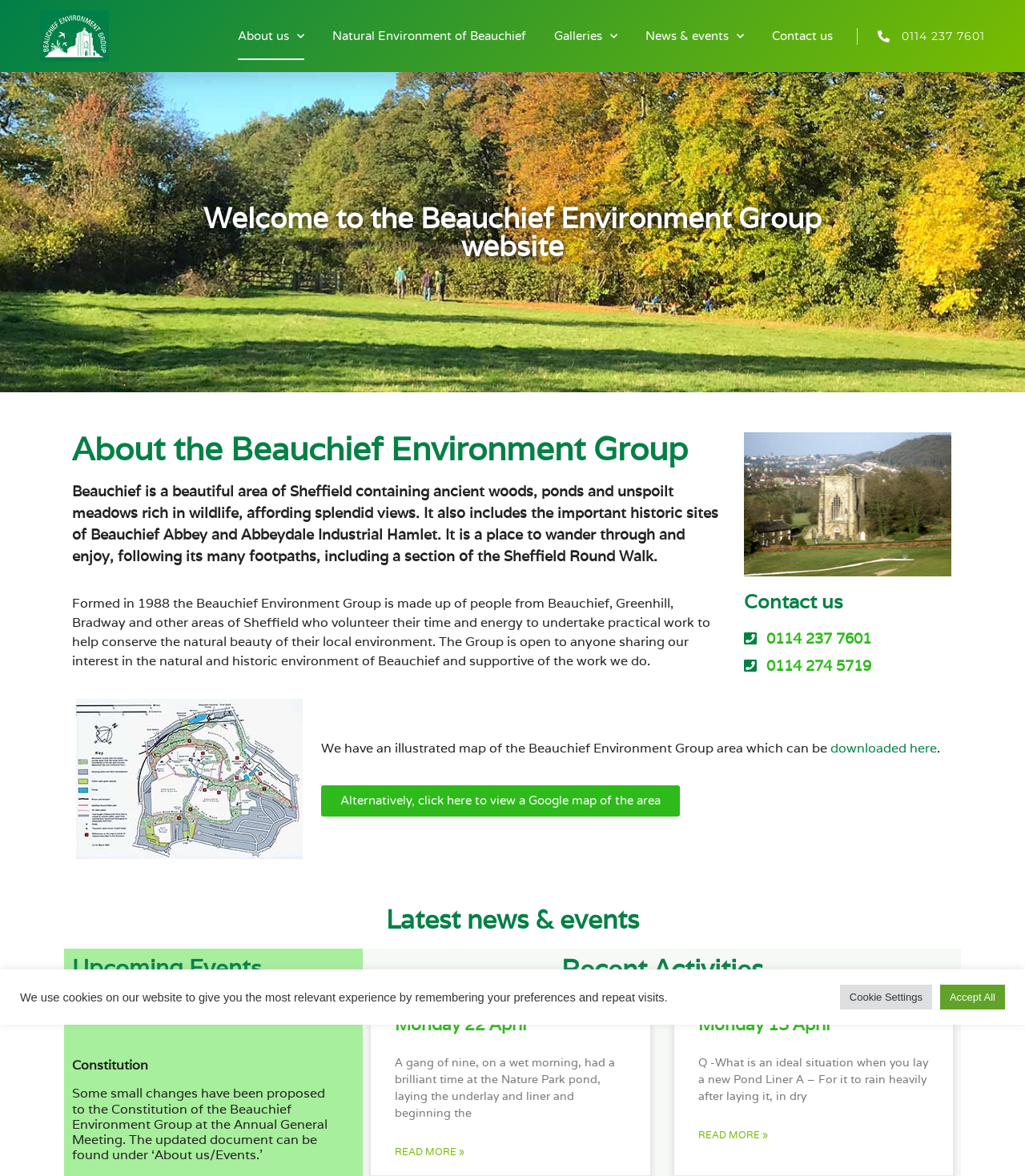Calculate the bounding box coordinates of the UI element given the description: "News & events".

[0.63, 0.01, 0.726, 0.051]